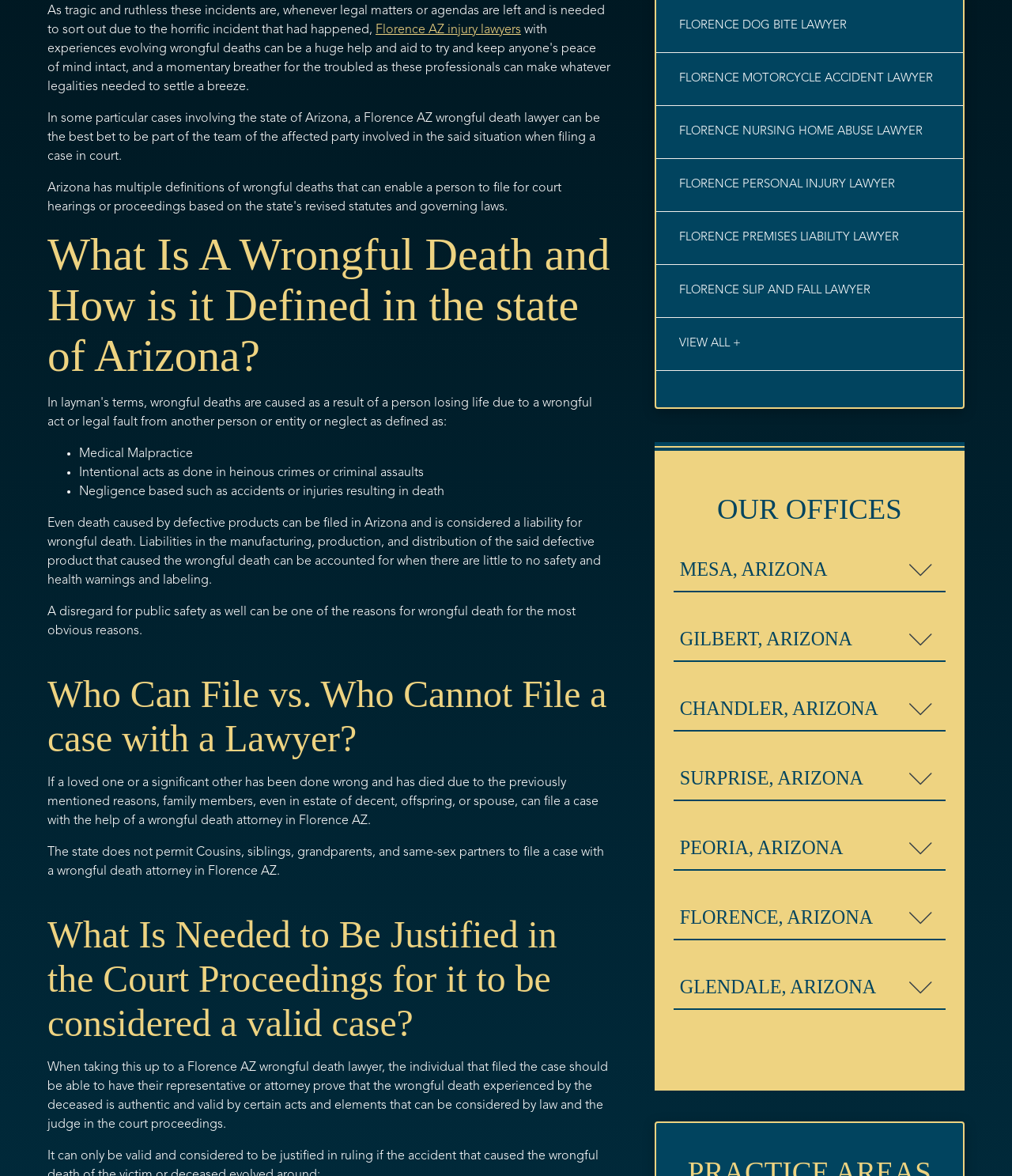Locate the bounding box coordinates of the area that needs to be clicked to fulfill the following instruction: "Contact the MESA, ARIZONA office". The coordinates should be in the format of four float numbers between 0 and 1, namely [left, top, right, bottom].

[0.665, 0.466, 0.934, 0.504]